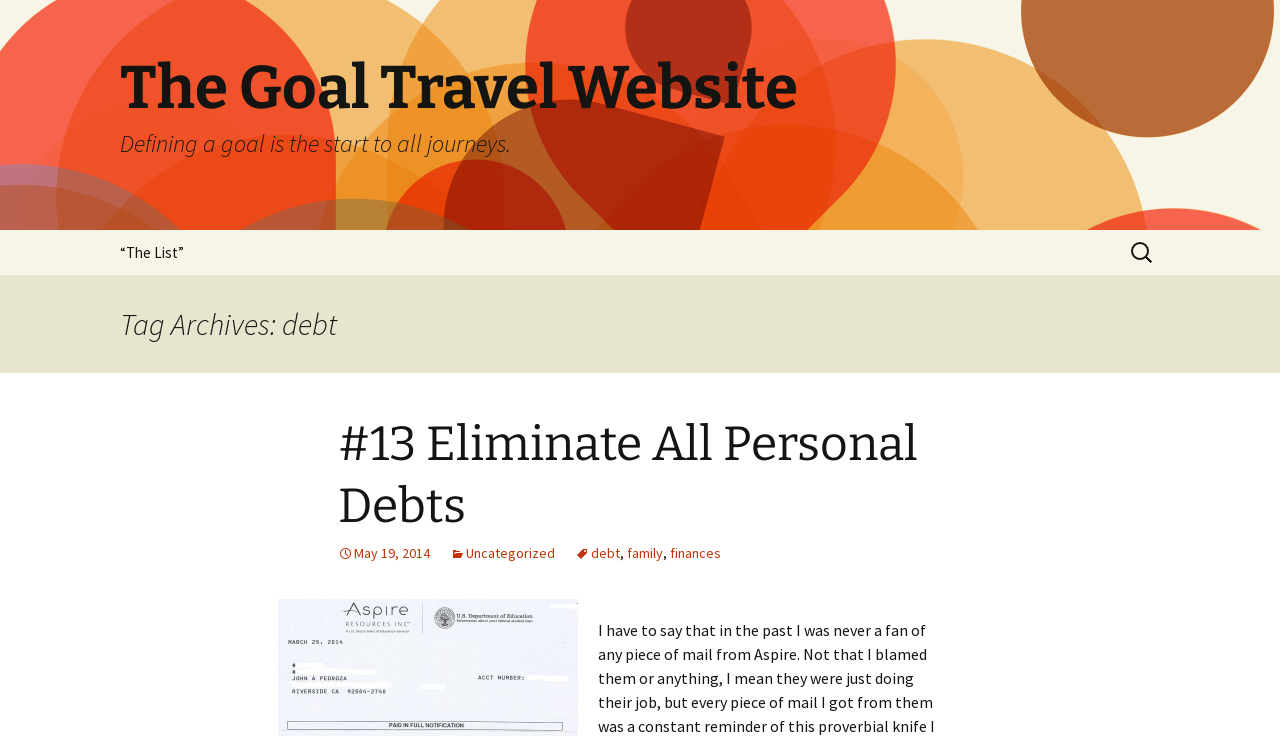Provide the bounding box coordinates of the HTML element described by the text: "#13 Eliminate All Personal Debts". The coordinates should be in the format [left, top, right, bottom] with values between 0 and 1.

[0.264, 0.564, 0.717, 0.727]